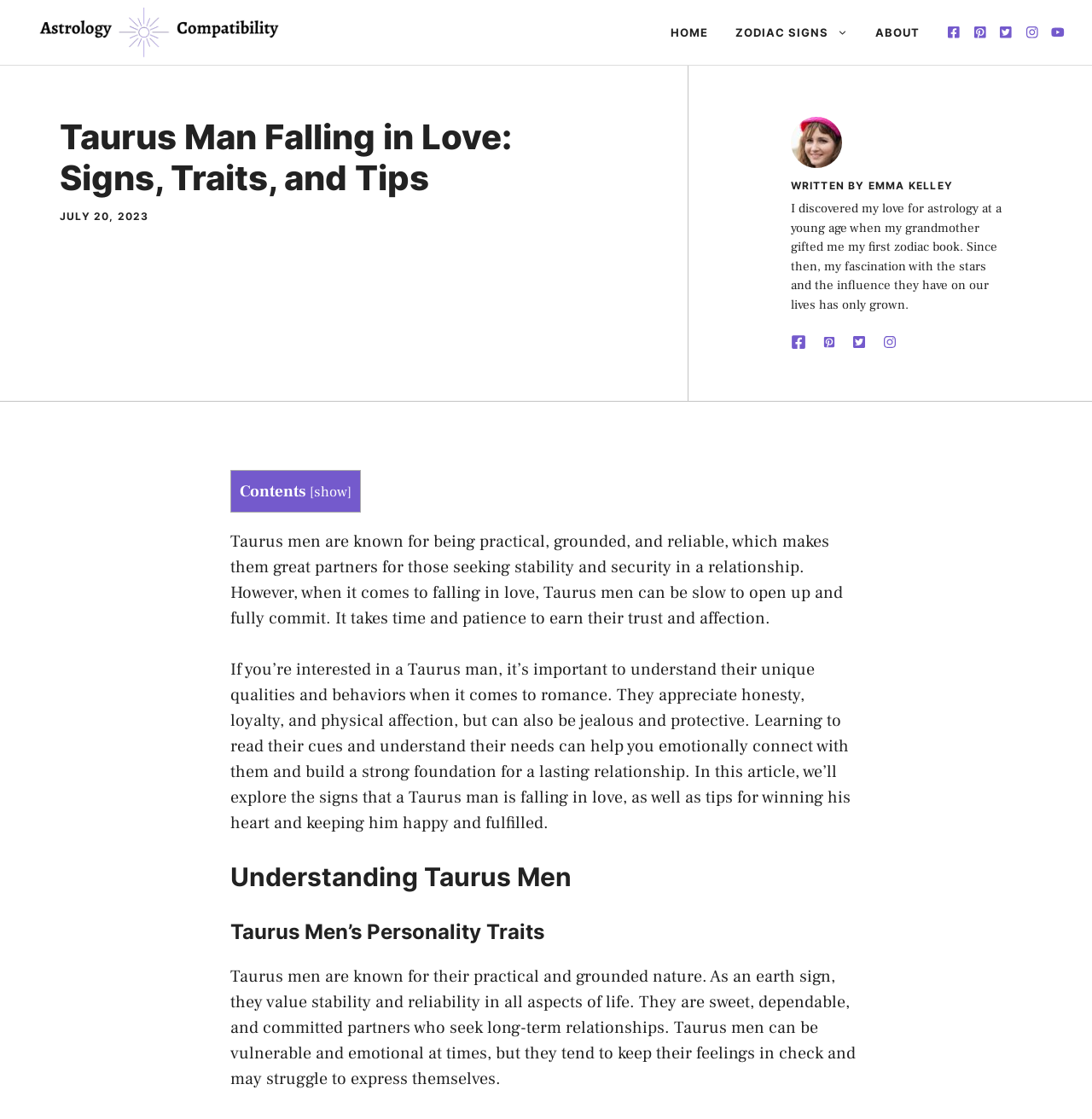Please find the bounding box for the following UI element description. Provide the coordinates in (top-left x, top-left y, bottom-right x, bottom-right y) format, with values between 0 and 1: About

[0.789, 0.006, 0.855, 0.052]